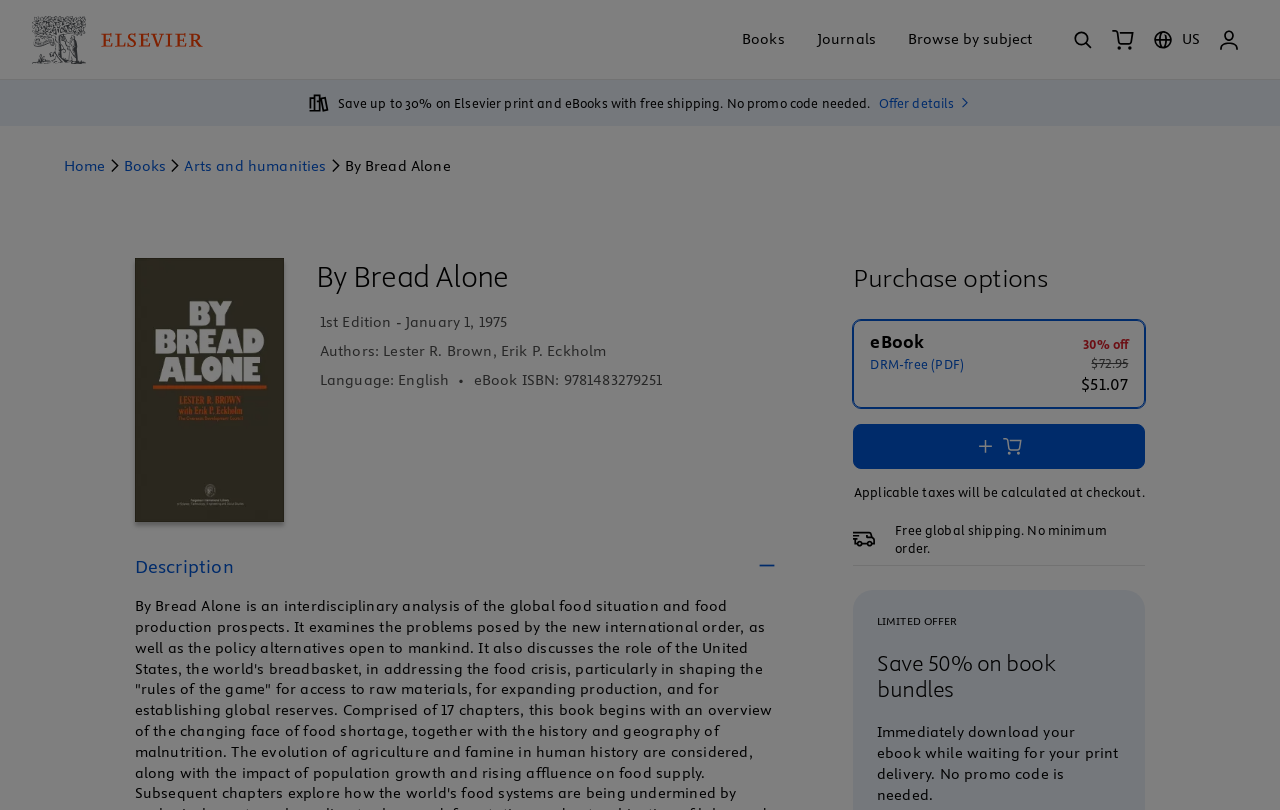Please give a succinct answer using a single word or phrase:
What is the language of the book?

English